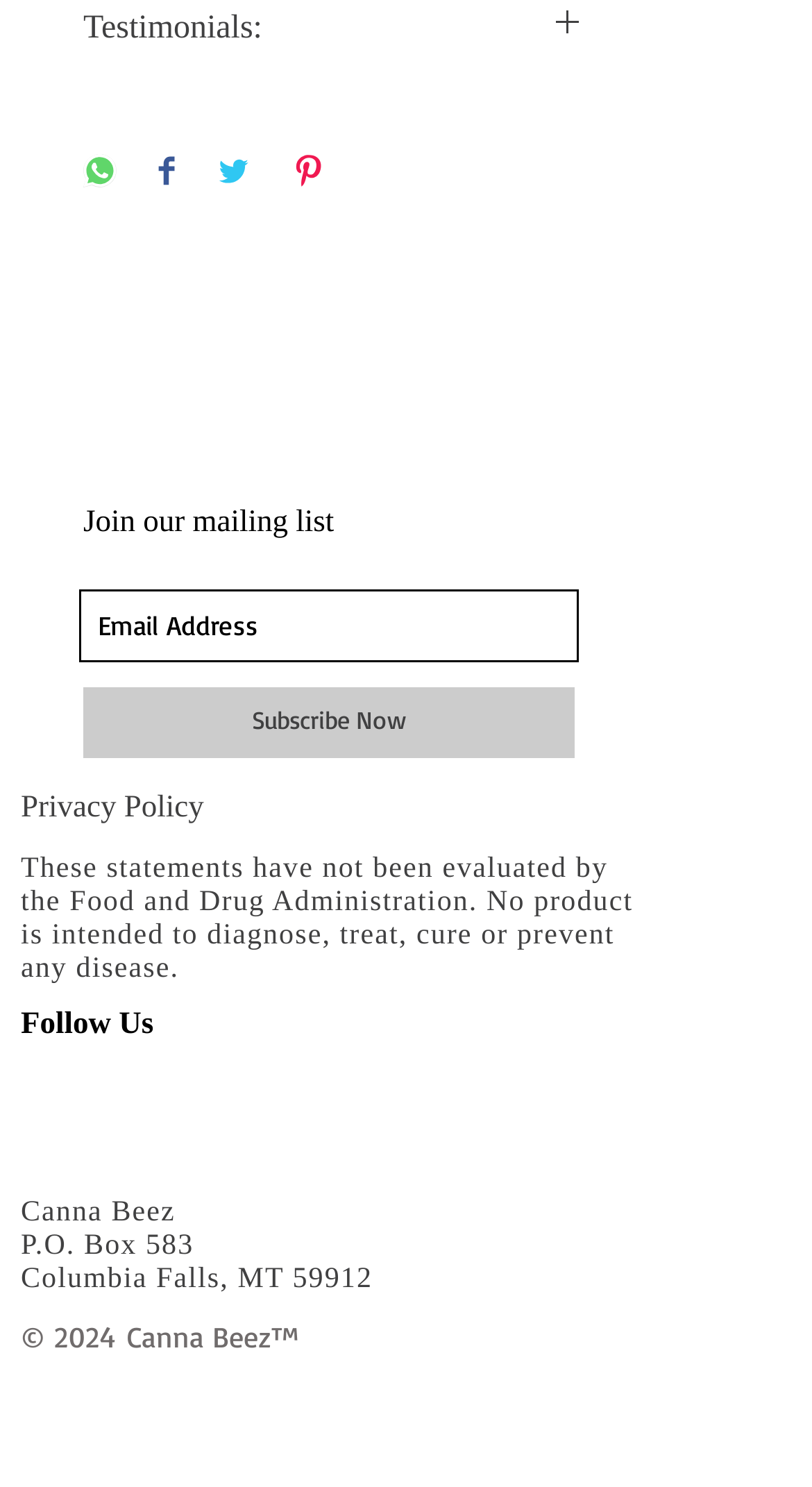Identify the bounding box coordinates of the region I need to click to complete this instruction: "Enter email address".

[0.097, 0.396, 0.713, 0.445]